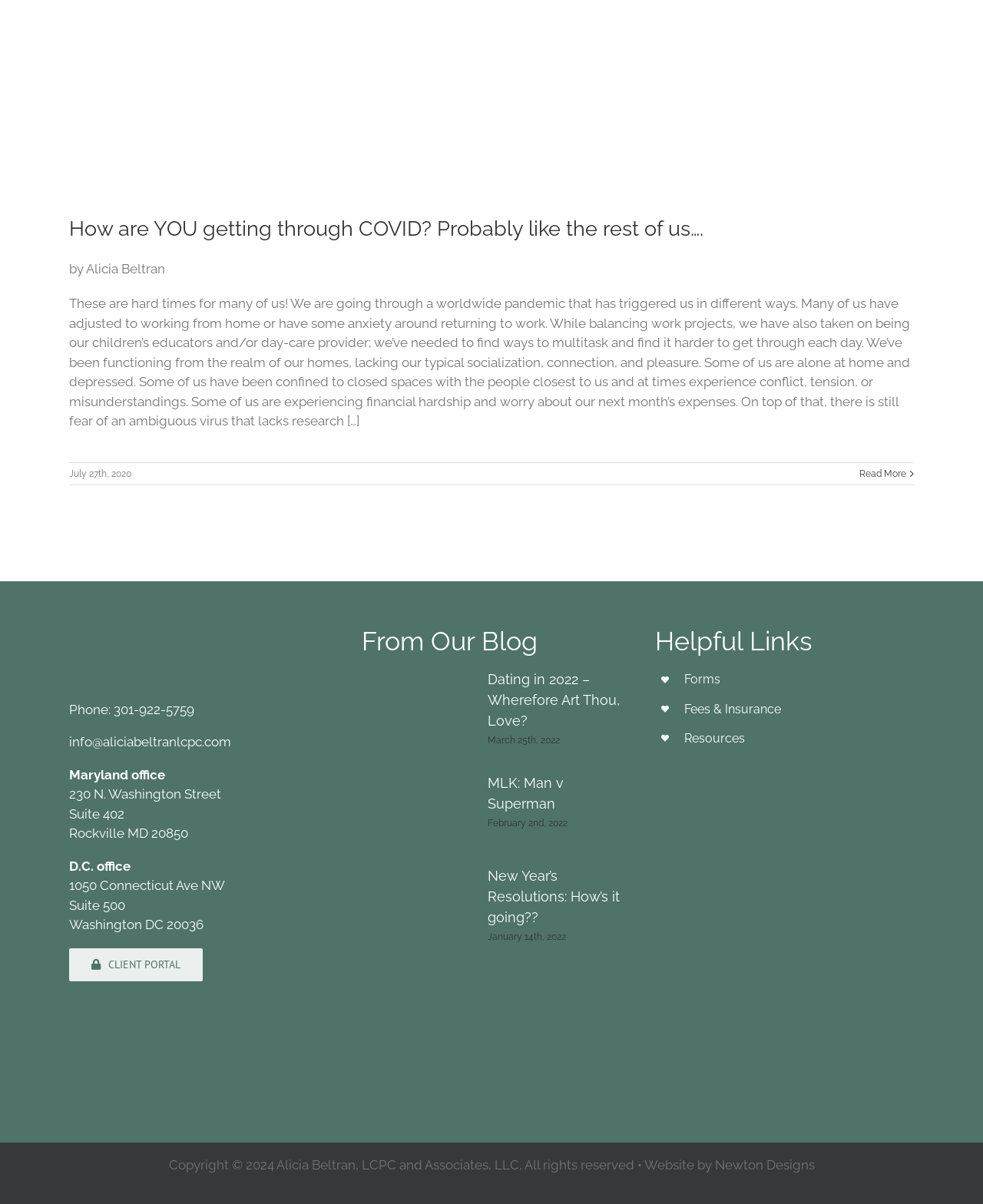Give a concise answer of one word or phrase to the question: 
Who is the author of the article 'How are YOU getting through COVID?'?

Alicia Beltran